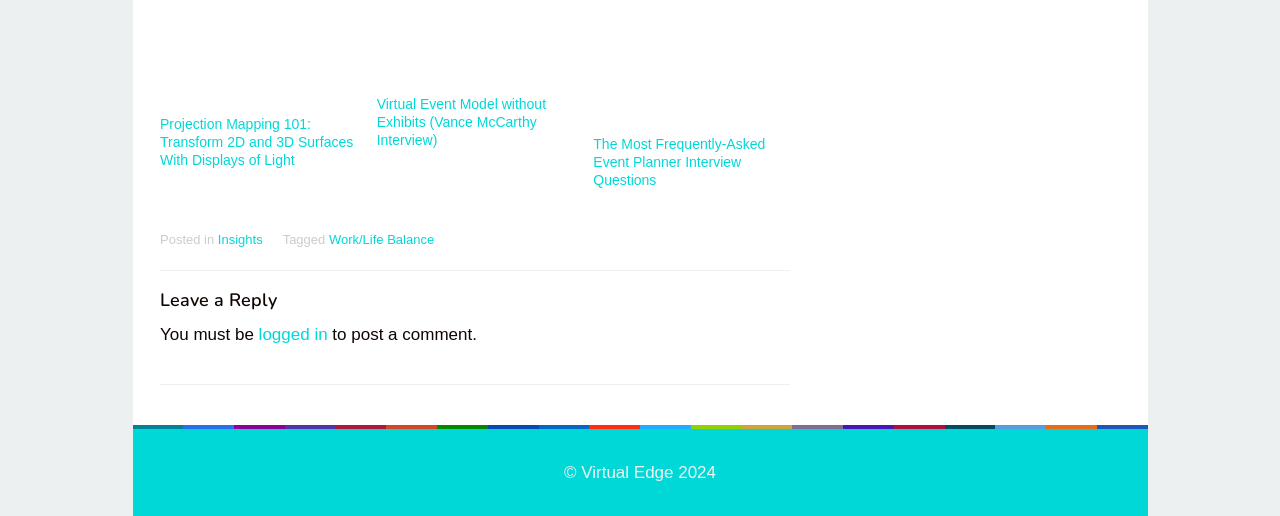Provide your answer in a single word or phrase: 
What is required to post a comment?

Logged in